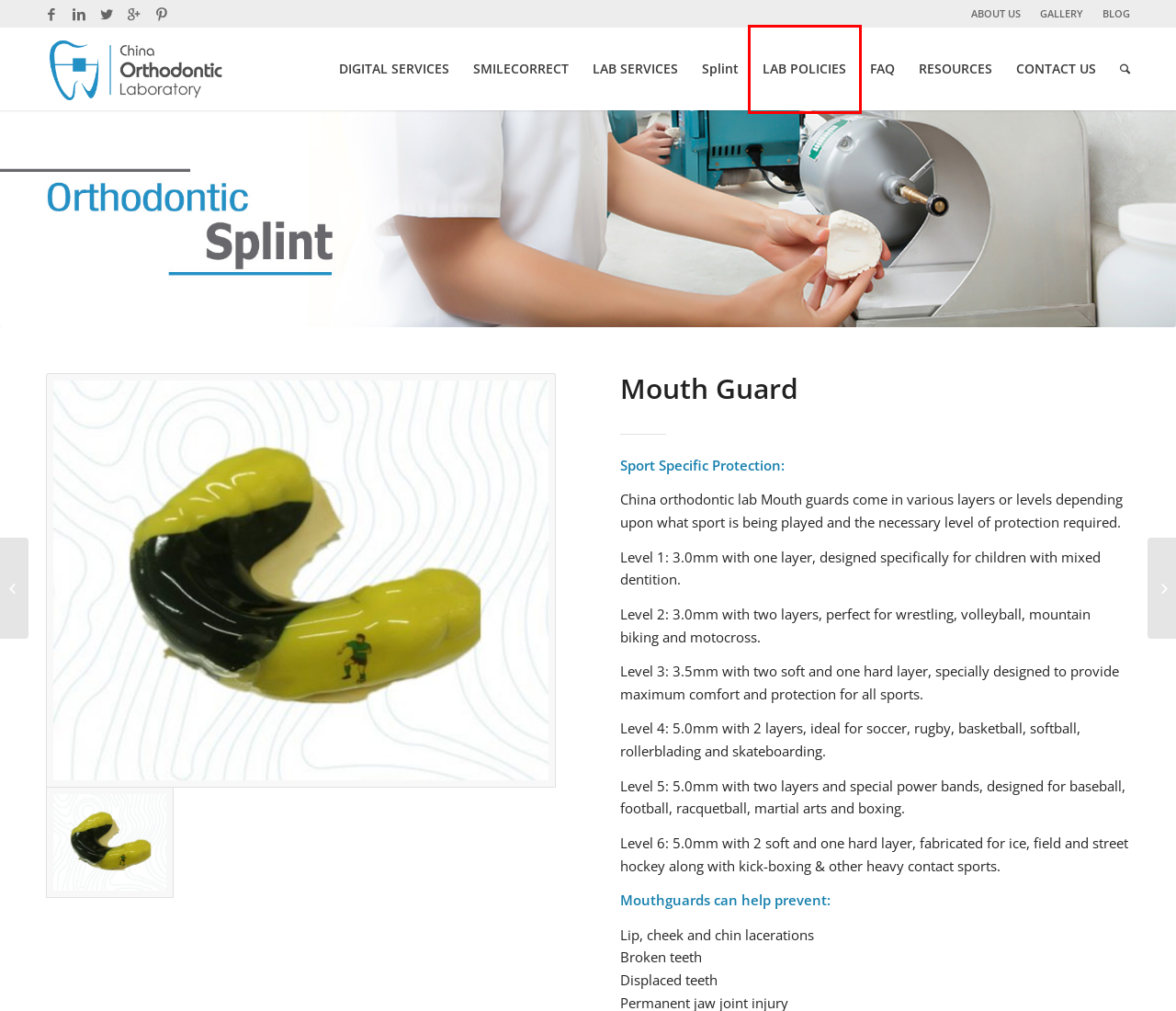Review the webpage screenshot provided, noting the red bounding box around a UI element. Choose the description that best matches the new webpage after clicking the element within the bounding box. The following are the options:
A. About Us | China Orthodontic
B. Clark Twin Block Functional Orthodontic Appliance
C. Lab Policies | China Orthodontic
D. Blog | China Orthodontic
E. FAQ | China Orthodontic
F. Contact Us | China Orthodontic
G. Orthodontic Laboratory | Ortho Dental Lab
H. Orthodontic Mouth Splint | TMJ Braces | China Orthodontic Lab

C